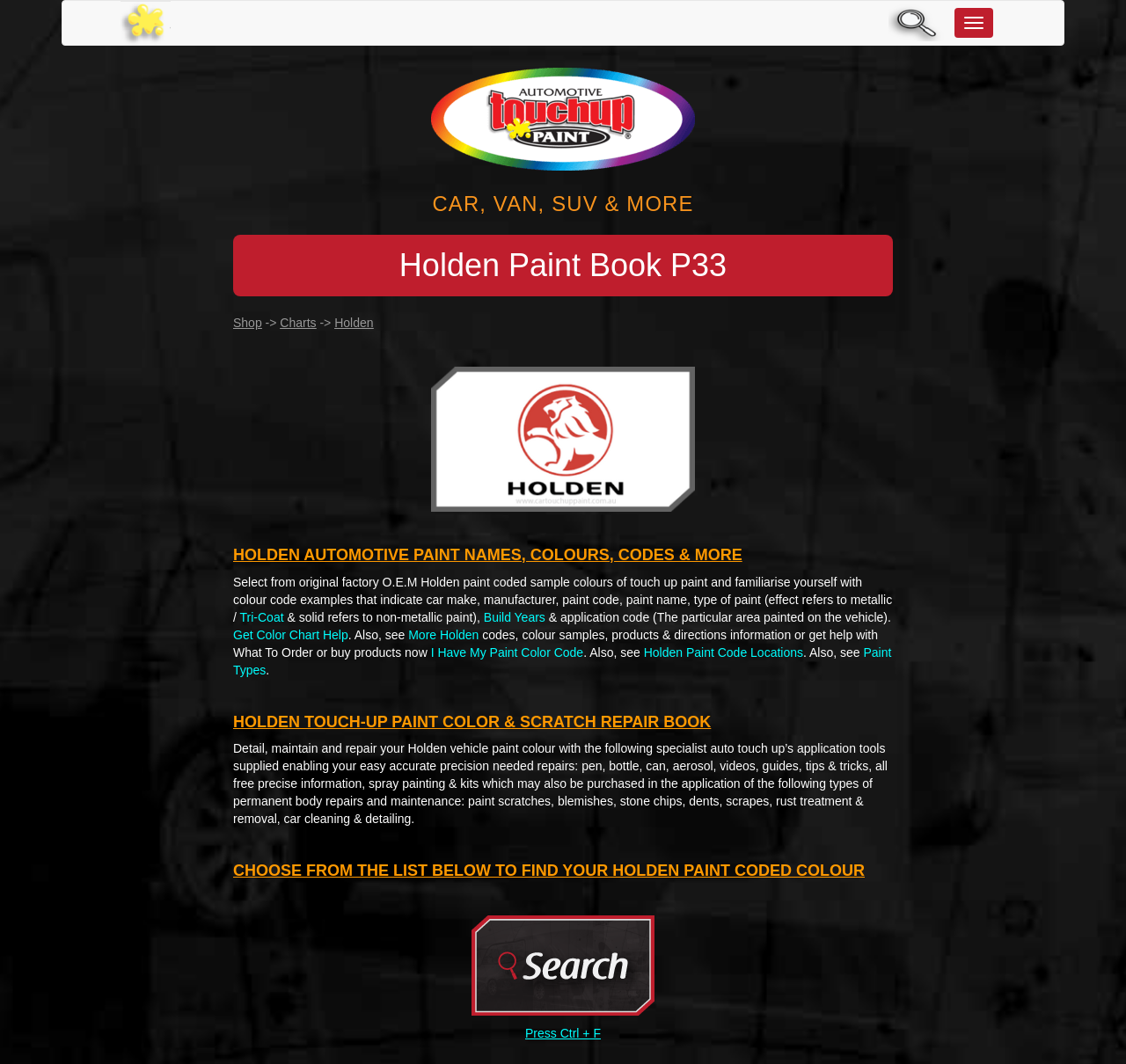Specify the bounding box coordinates of the region I need to click to perform the following instruction: "Click the VACANCIES menu item". The coordinates must be four float numbers in the range of 0 to 1, i.e., [left, top, right, bottom].

None